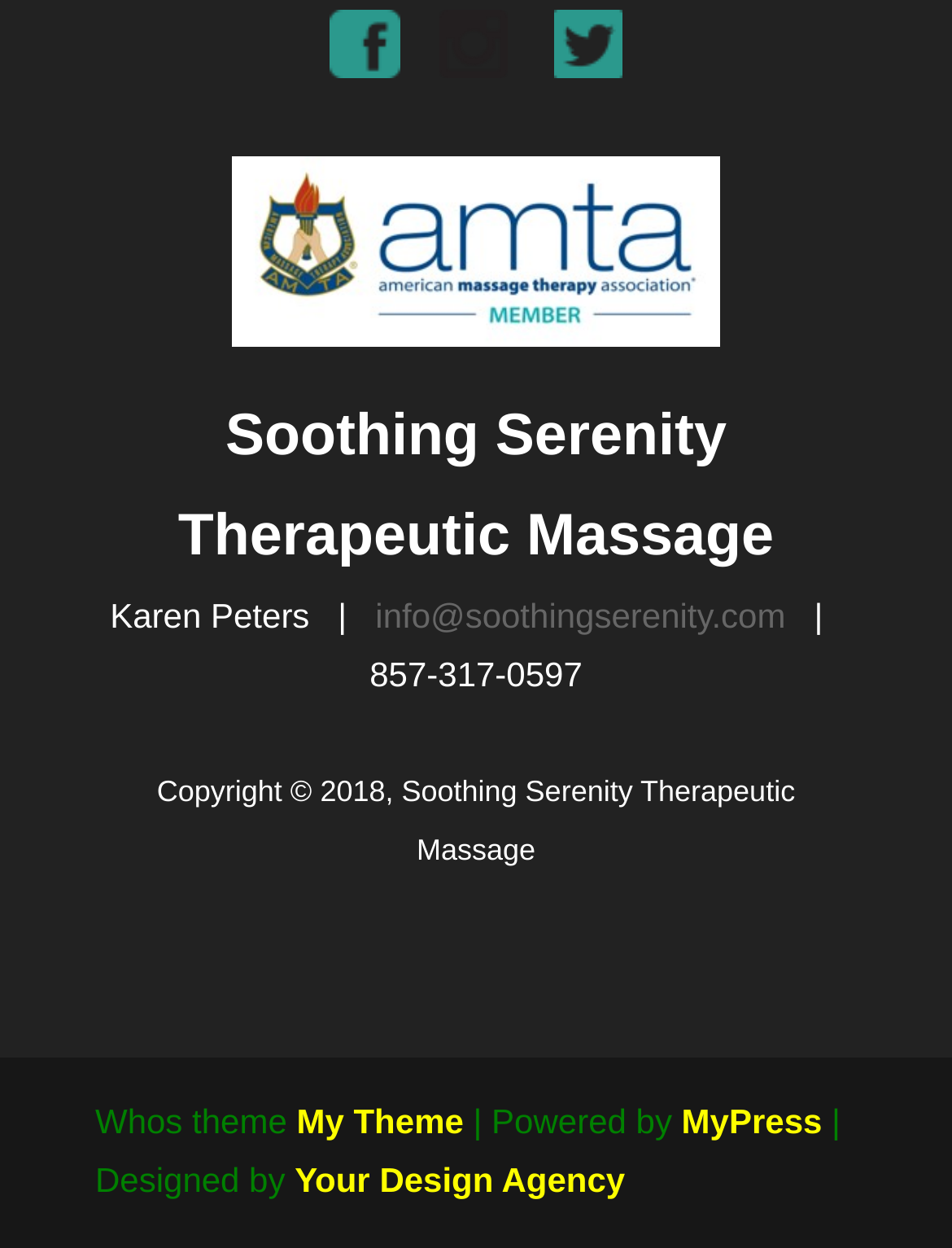What social media platform can you visit to see Soothing Serenity?
Look at the screenshot and respond with one word or a short phrase.

Facebook